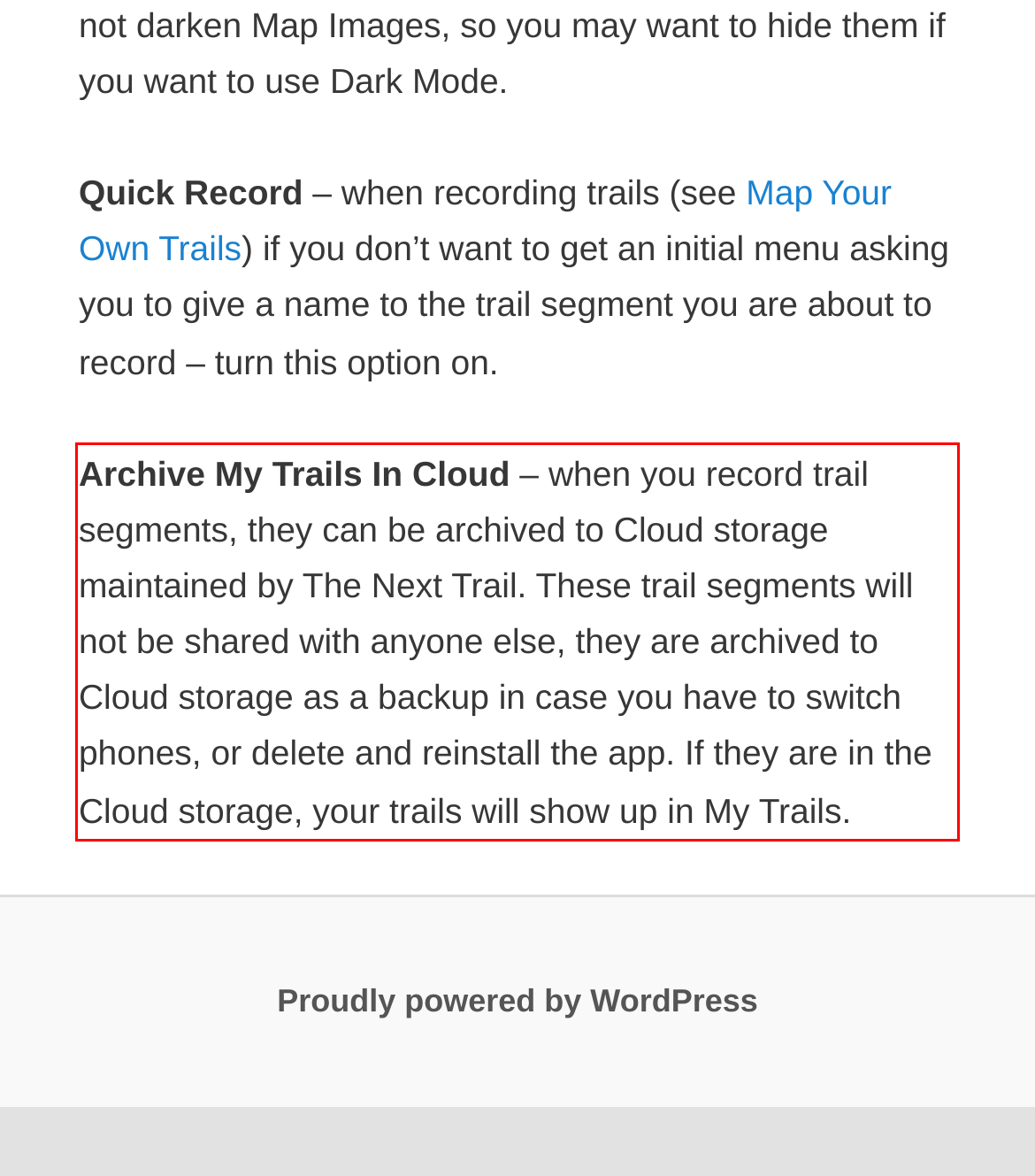Observe the screenshot of the webpage, locate the red bounding box, and extract the text content within it.

Archive My Trails In Cloud – when you record trail segments, they can be archived to Cloud storage maintained by The Next Trail. These trail segments will not be shared with anyone else, they are archived to Cloud storage as a backup in case you have to switch phones, or delete and reinstall the app. If they are in the Cloud storage, your trails will show up in My Trails.